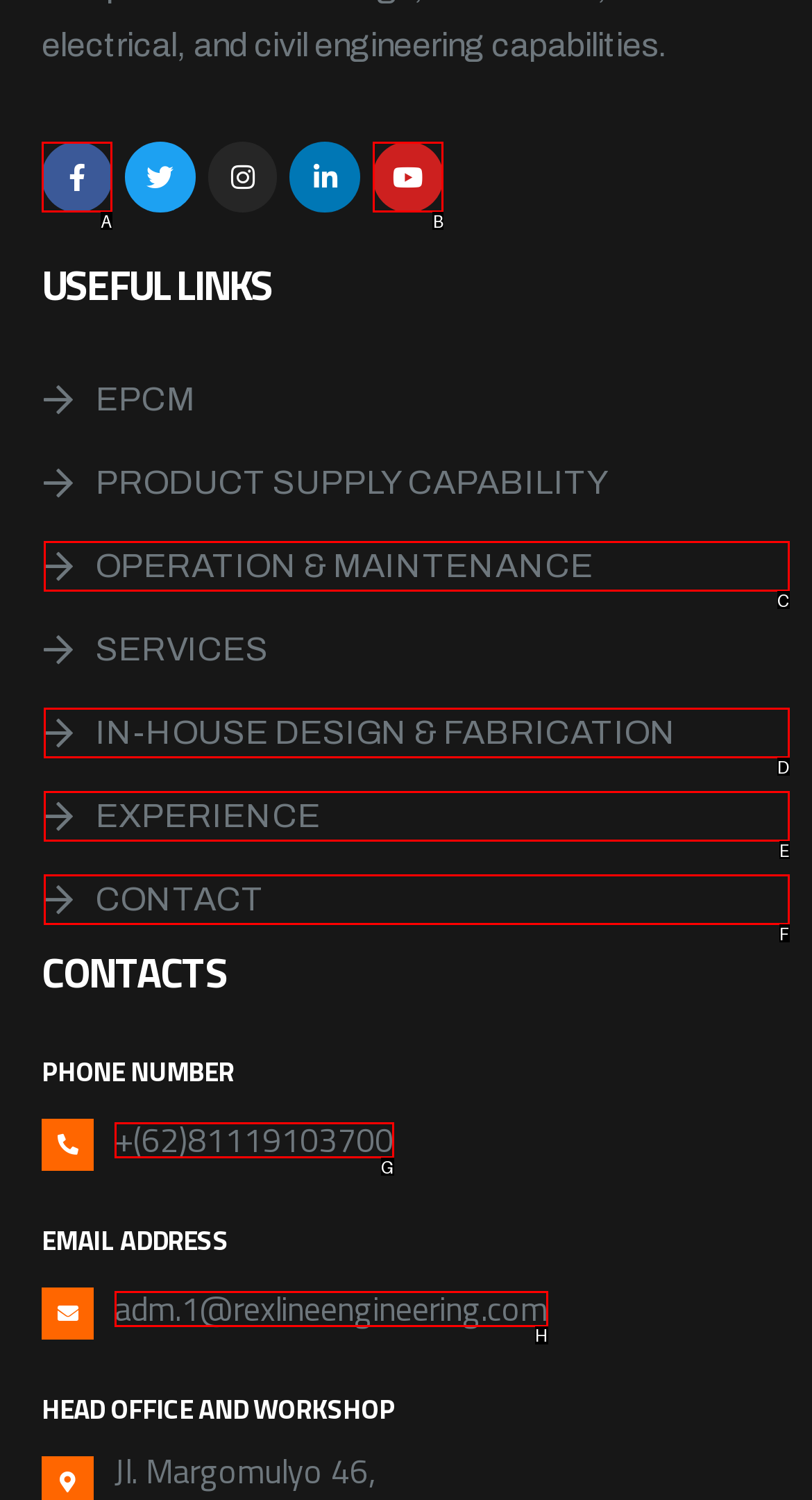Using the element description: Experience, select the HTML element that matches best. Answer with the letter of your choice.

E